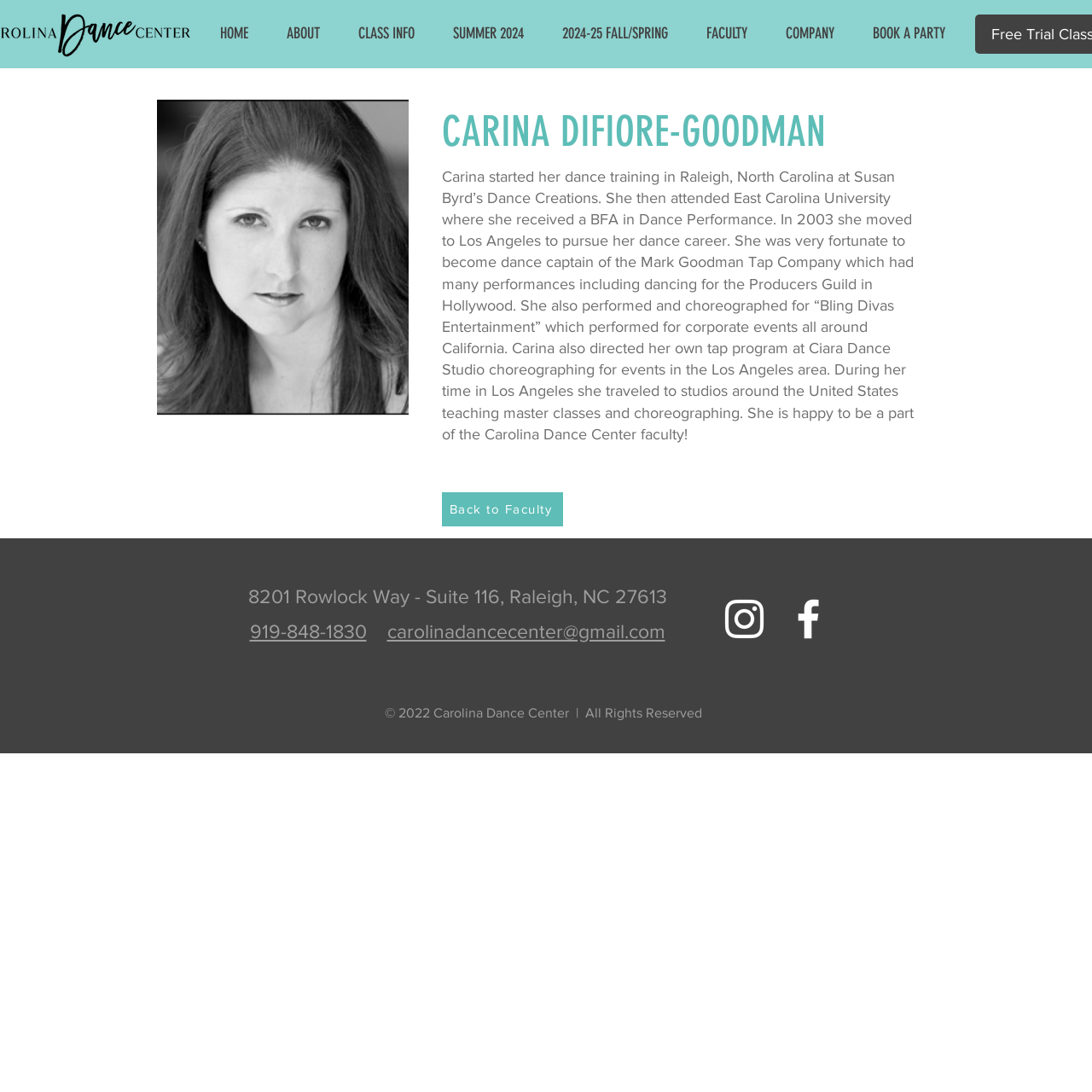Can you give a detailed response to the following question using the information from the image? What is the phone number of the dance center?

I found the phone number by looking at the contact information section at the bottom of the webpage, which lists the phone number as 919-848-1830.